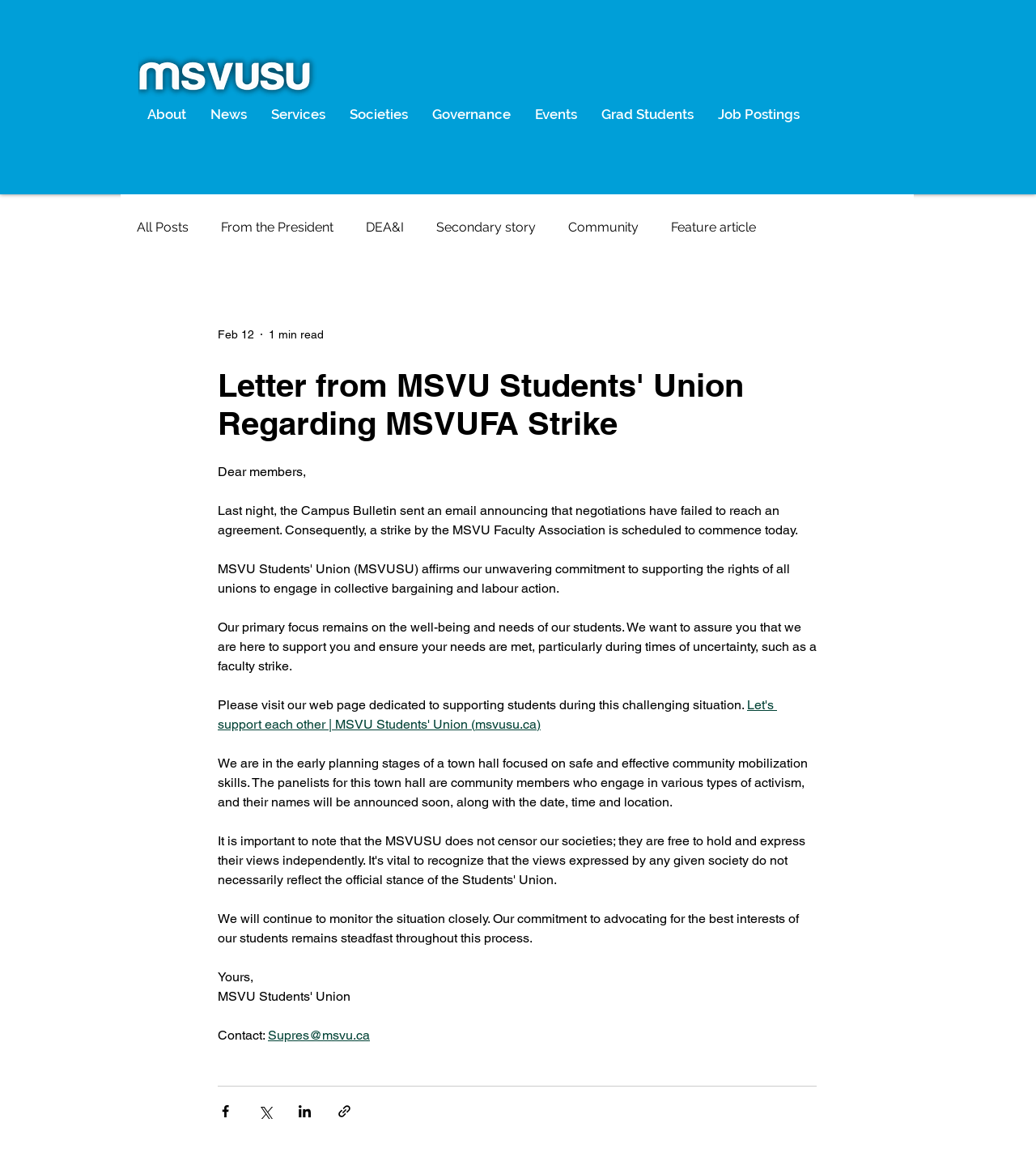Find the bounding box coordinates of the area that needs to be clicked in order to achieve the following instruction: "Visit the webpage dedicated to supporting students during the faculty strike". The coordinates should be specified as four float numbers between 0 and 1, i.e., [left, top, right, bottom].

[0.21, 0.594, 0.75, 0.623]